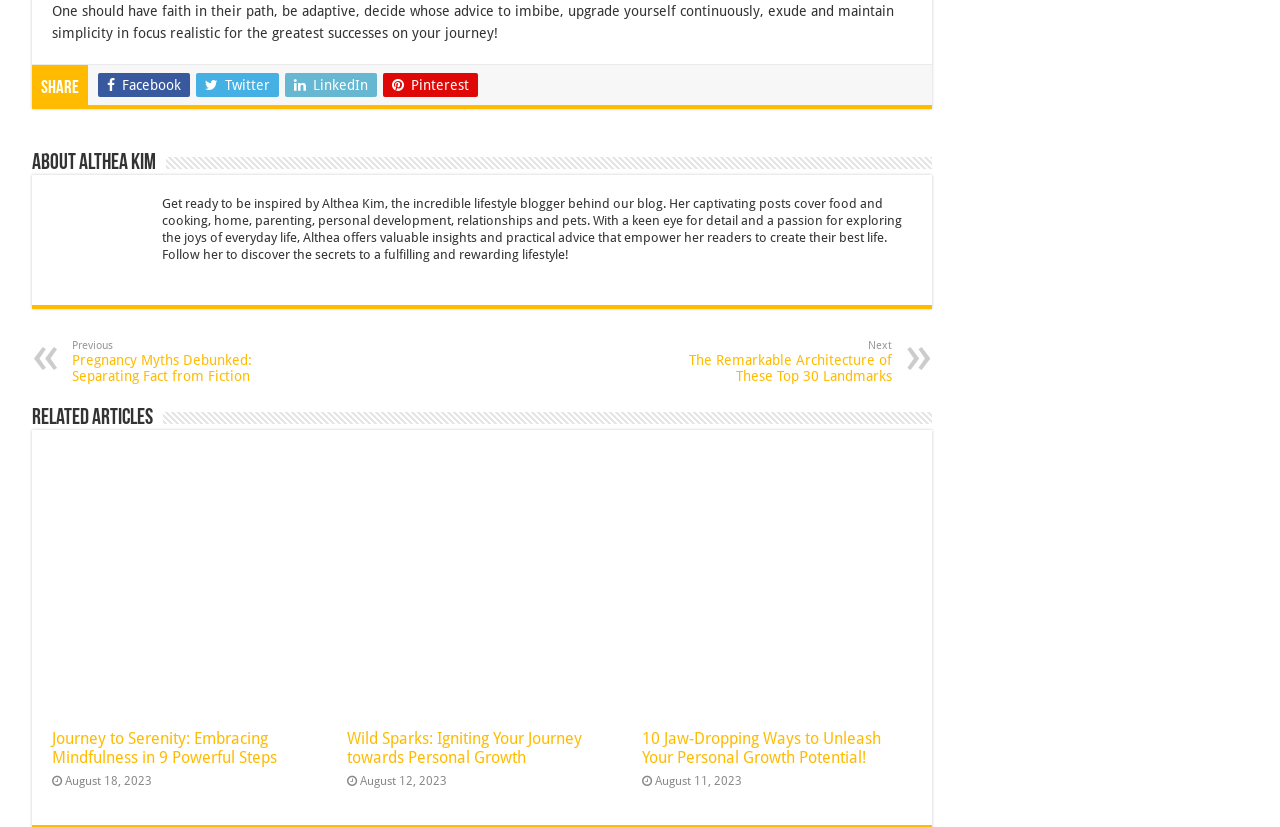How many related articles are listed on this webpage?
Can you provide a detailed and comprehensive answer to the question?

The answer can be found by counting the number of links under the heading 'Related Articles', which are 'Journey to Serenity: Embracing Mindfulness in 9 Powerful Steps', 'Wild Sparks: Igniting Your Journey towards Personal Growth', and '10 Jaw-Dropping Ways to Unleash Your Personal Growth Potential!'.